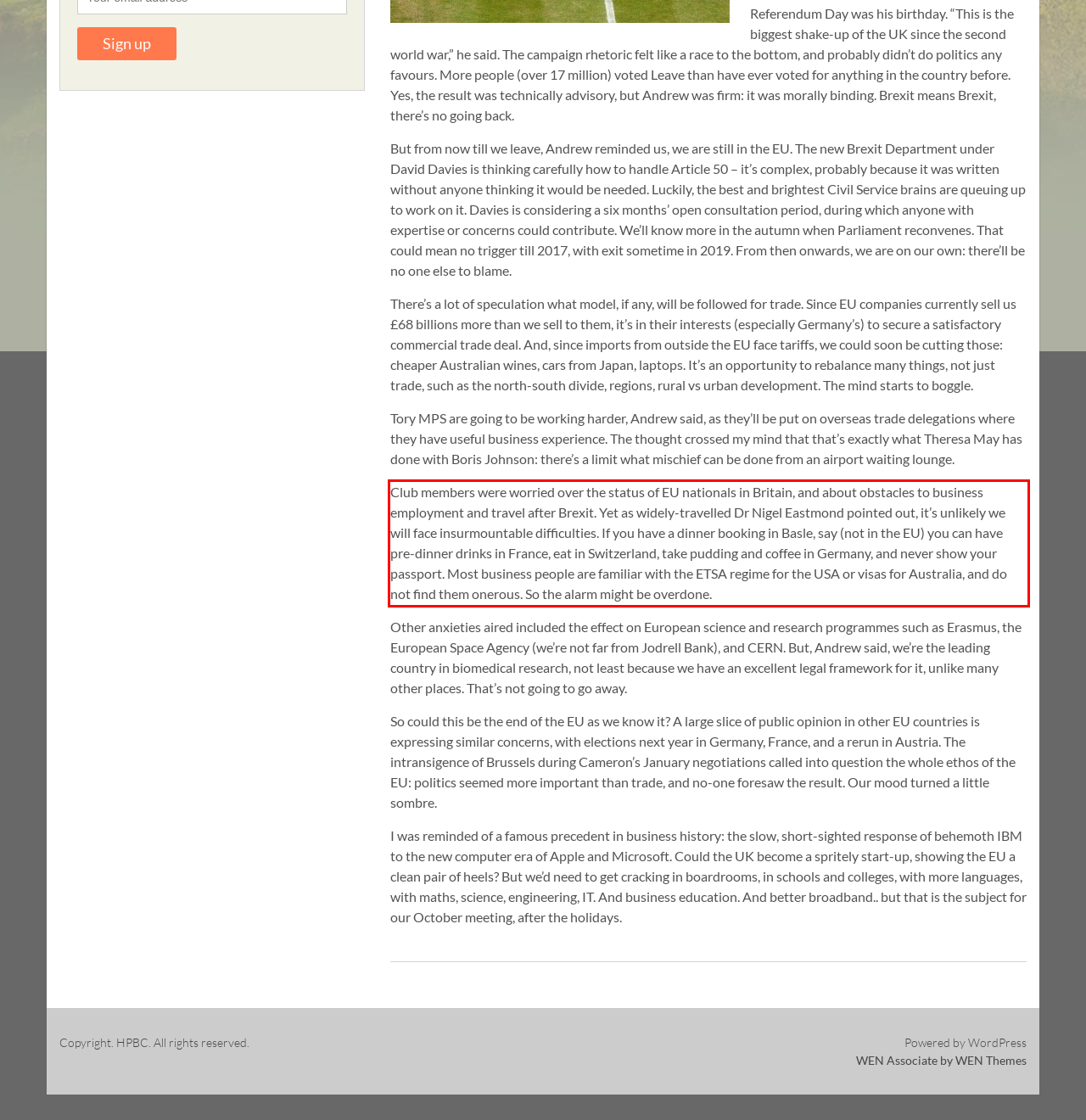Analyze the screenshot of a webpage where a red rectangle is bounding a UI element. Extract and generate the text content within this red bounding box.

Club members were worried over the status of EU nationals in Britain, and about obstacles to business employment and travel after Brexit. Yet as widely-travelled Dr Nigel Eastmond pointed out, it’s unlikely we will face insurmountable difficulties. If you have a dinner booking in Basle, say (not in the EU) you can have pre-dinner drinks in France, eat in Switzerland, take pudding and coffee in Germany, and never show your passport. Most business people are familiar with the ETSA regime for the USA or visas for Australia, and do not find them onerous. So the alarm might be overdone.